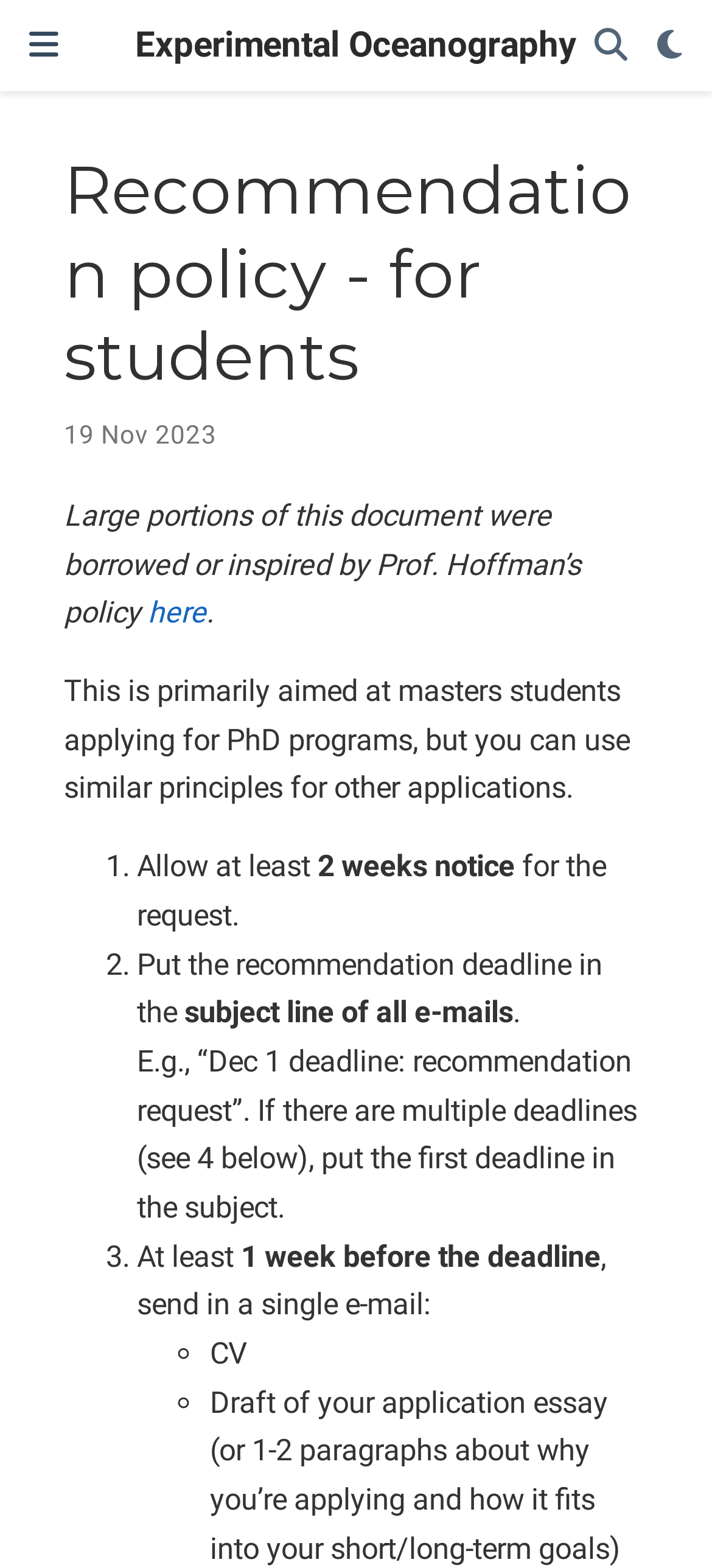For the following element description, predict the bounding box coordinates in the format (top-left x, top-left y, bottom-right x, bottom-right y). All values should be floating point numbers between 0 and 1. Description: parent_node: Experimental Oceanography aria-label="Toggle navigation"

[0.041, 0.013, 0.082, 0.045]